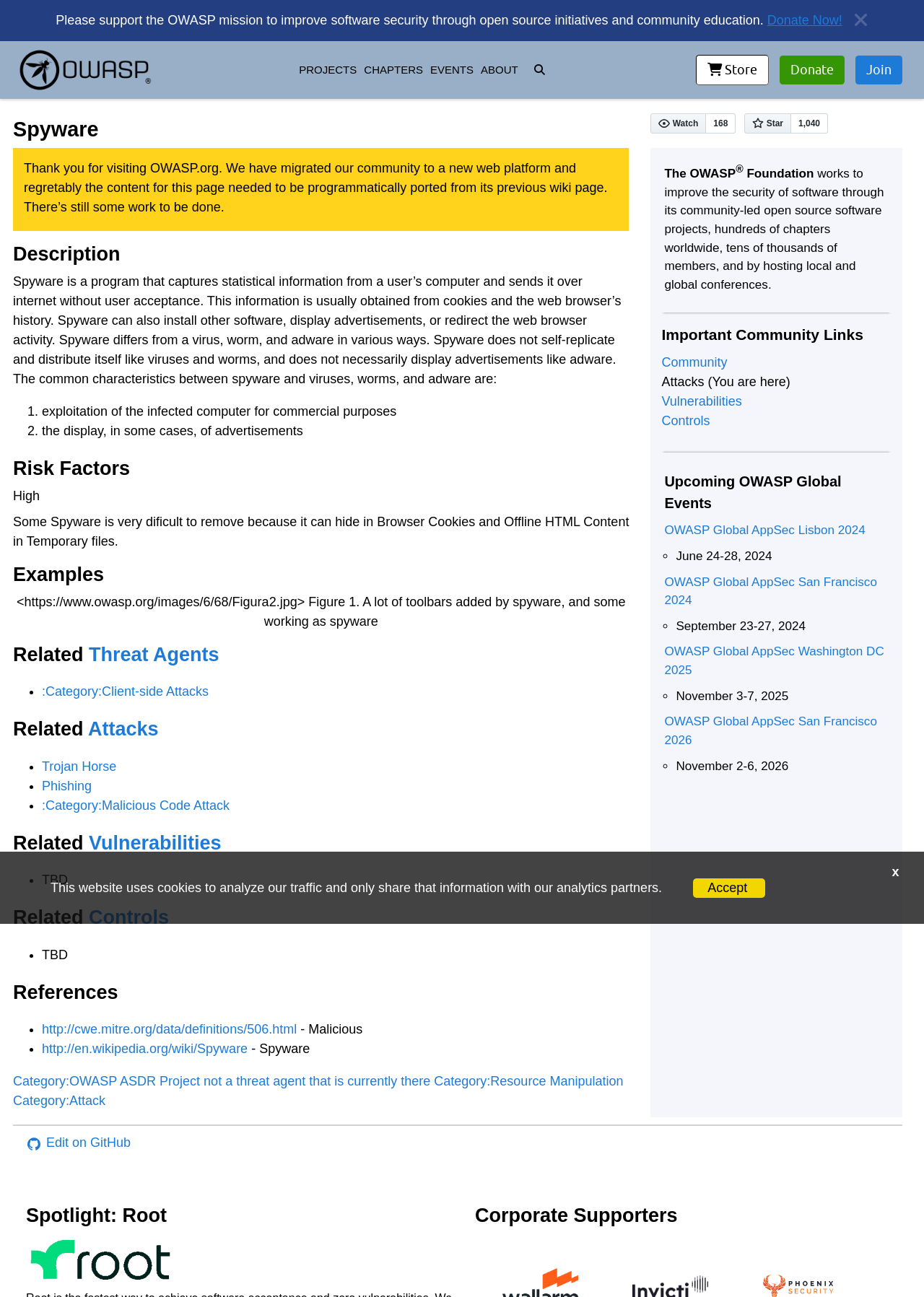Locate the bounding box of the user interface element based on this description: "Edit on GitHub".

[0.03, 0.874, 0.141, 0.889]